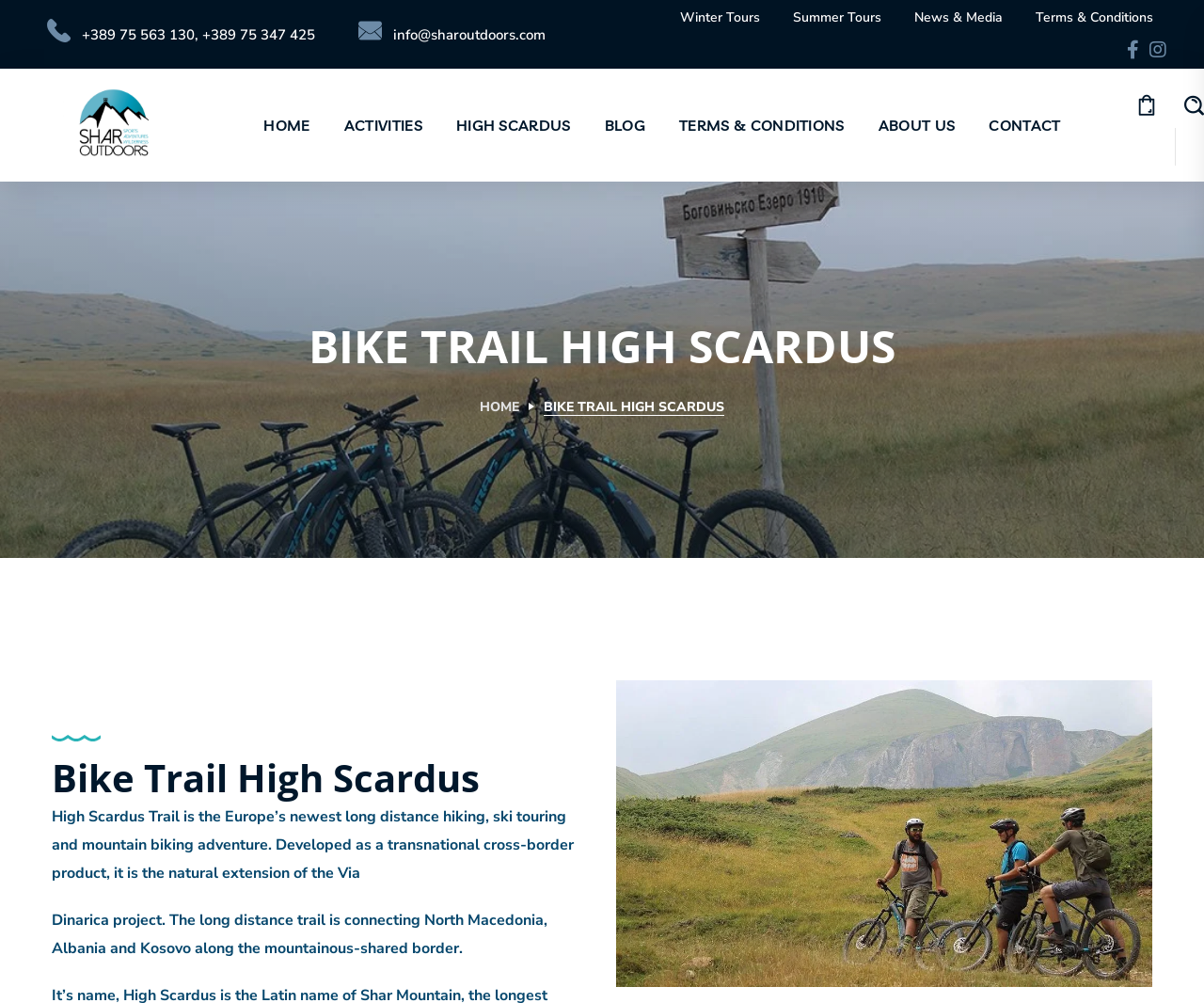What are the three countries connected by the High Scardus Trail?
Based on the screenshot, provide a one-word or short-phrase response.

North Macedonia, Albania, and Kosovo